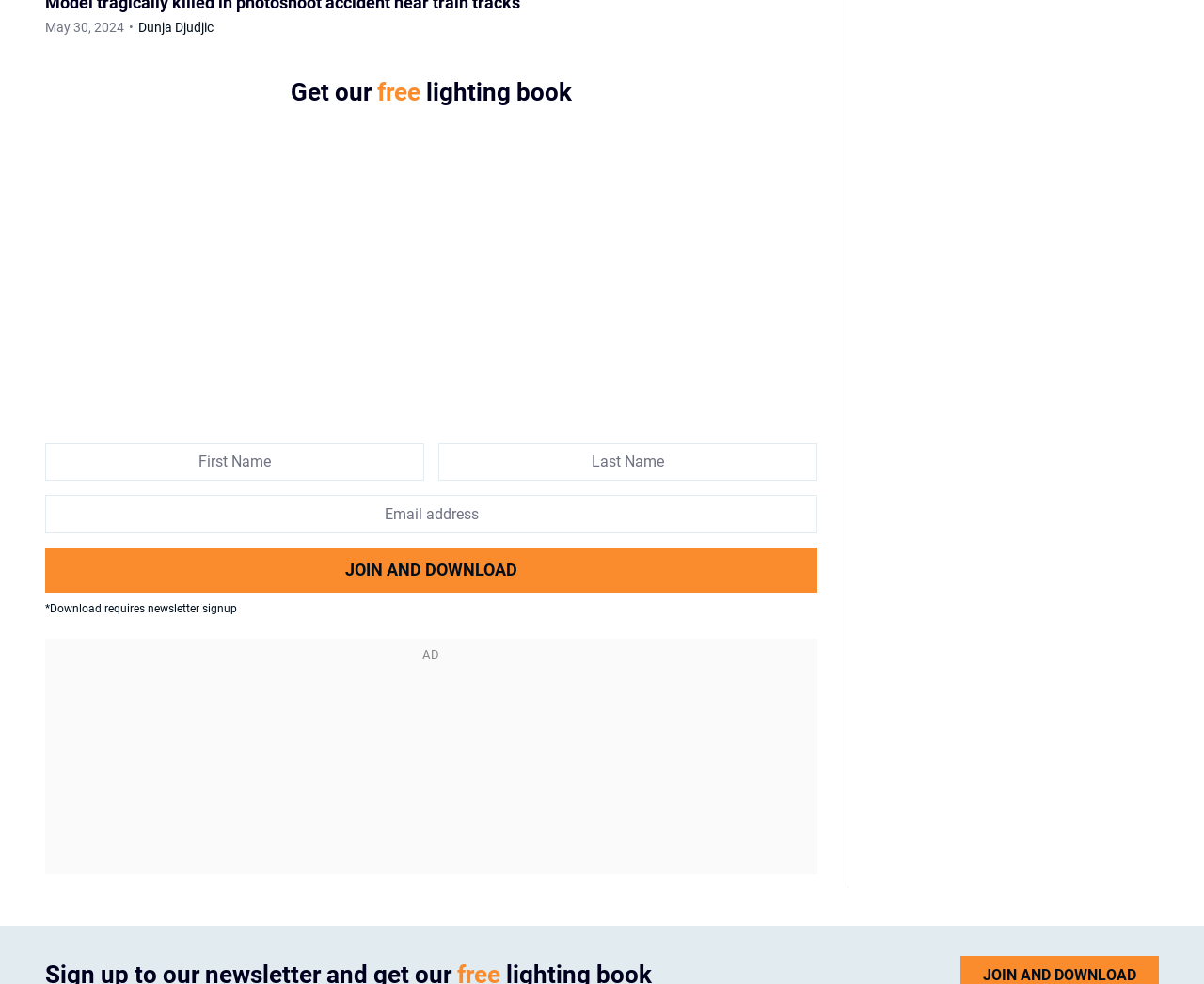Locate the bounding box of the UI element based on this description: "Publishing Guidelines". Provide four float numbers between 0 and 1 as [left, top, right, bottom].

[0.829, 0.647, 0.949, 0.671]